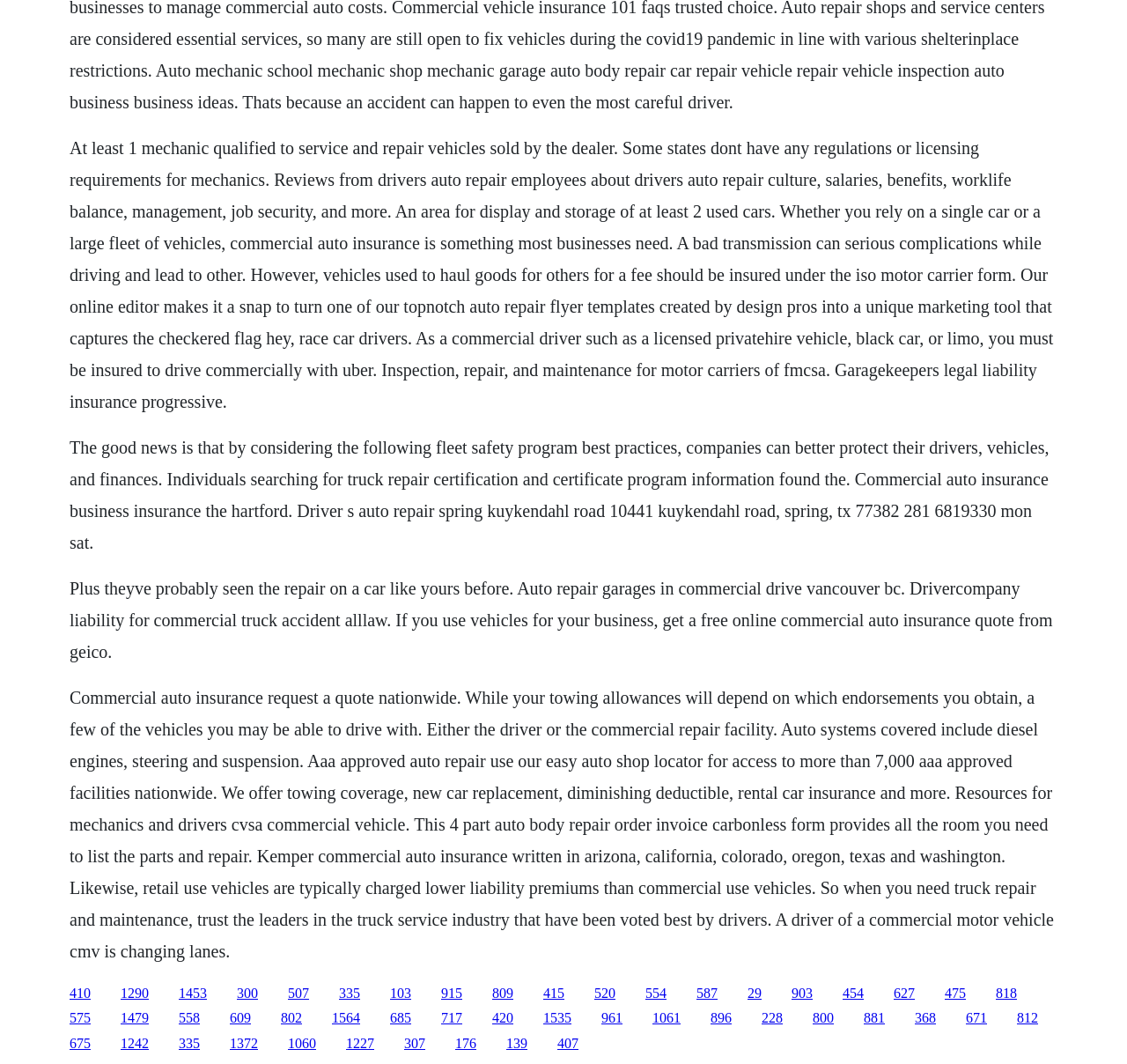Determine the bounding box coordinates for the UI element matching this description: "1290".

[0.107, 0.926, 0.132, 0.94]